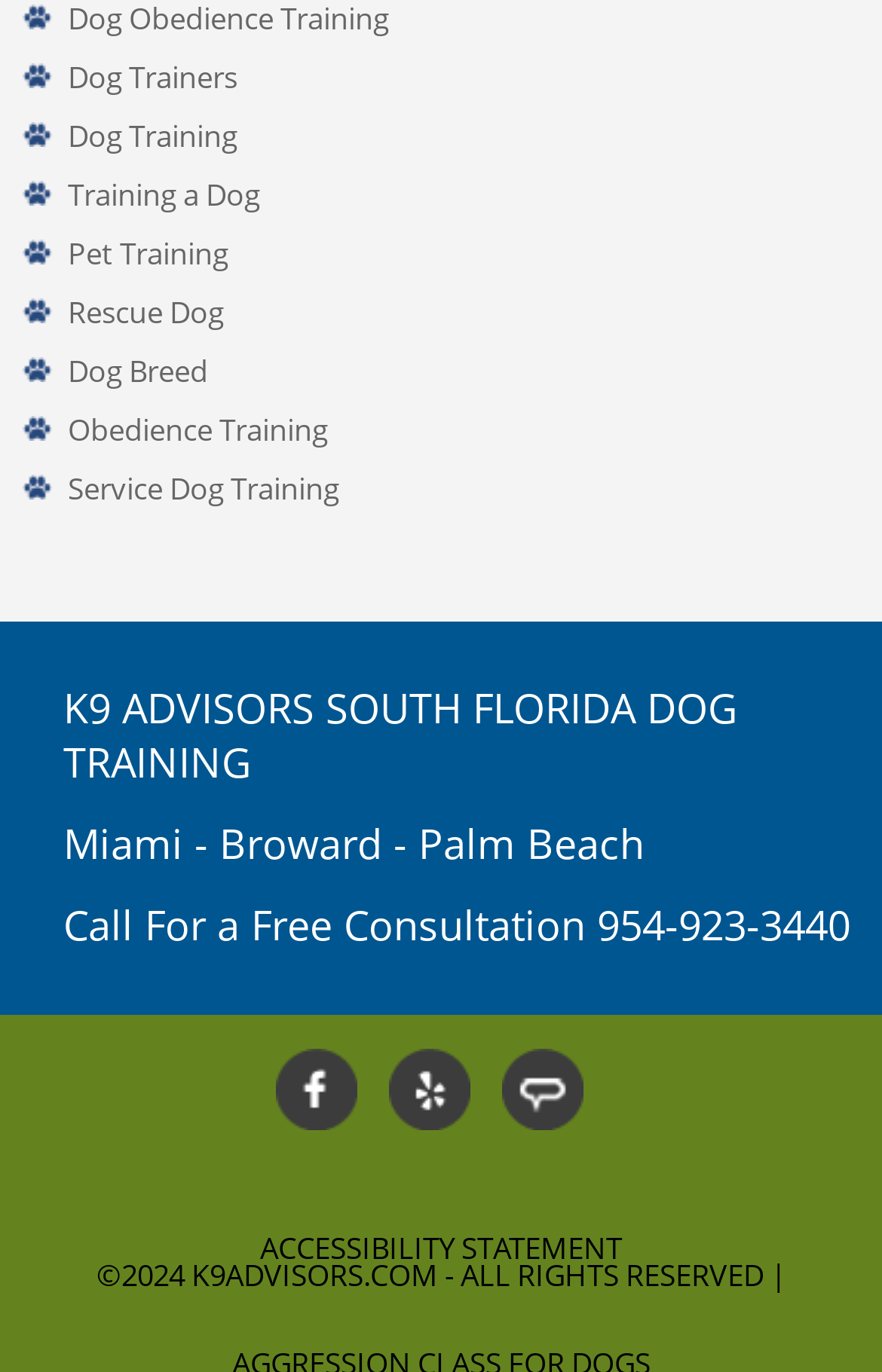What services does the company provide?
Give a detailed explanation using the information visible in the image.

The services provided by the company can be inferred from the static text elements with bounding box coordinates [0.077, 0.042, 0.269, 0.071], [0.077, 0.127, 0.295, 0.157], and so on. These elements list various dog training services such as obedience training, service dog training, and pet training.